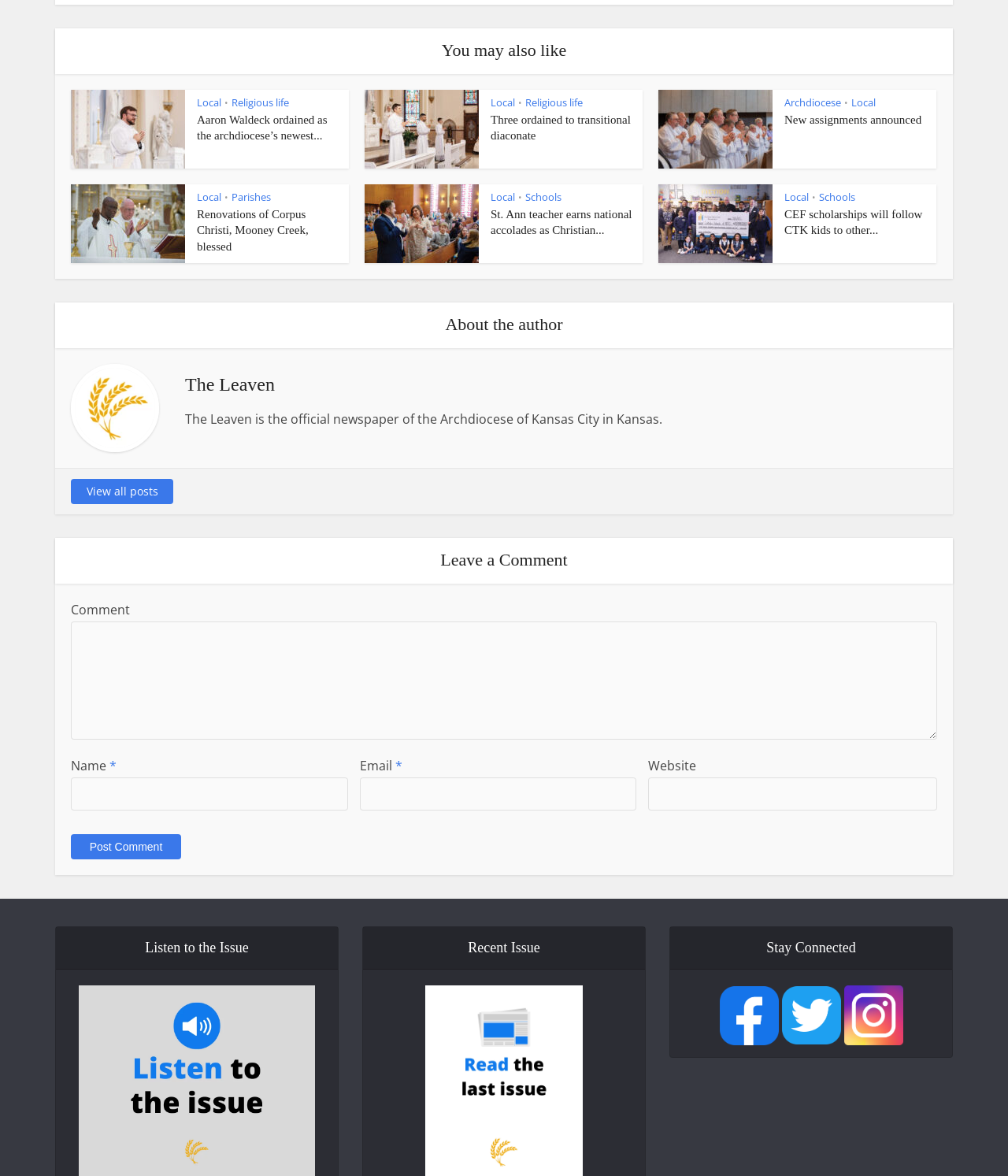How many textboxes are there in the 'Leave a Comment' section?
Could you answer the question in a detailed manner, providing as much information as possible?

I counted the number of 'textbox' elements in the 'Leave a Comment' section, and there are 4 of them: 'Comment', 'Name *', 'Email *', and 'Website'.